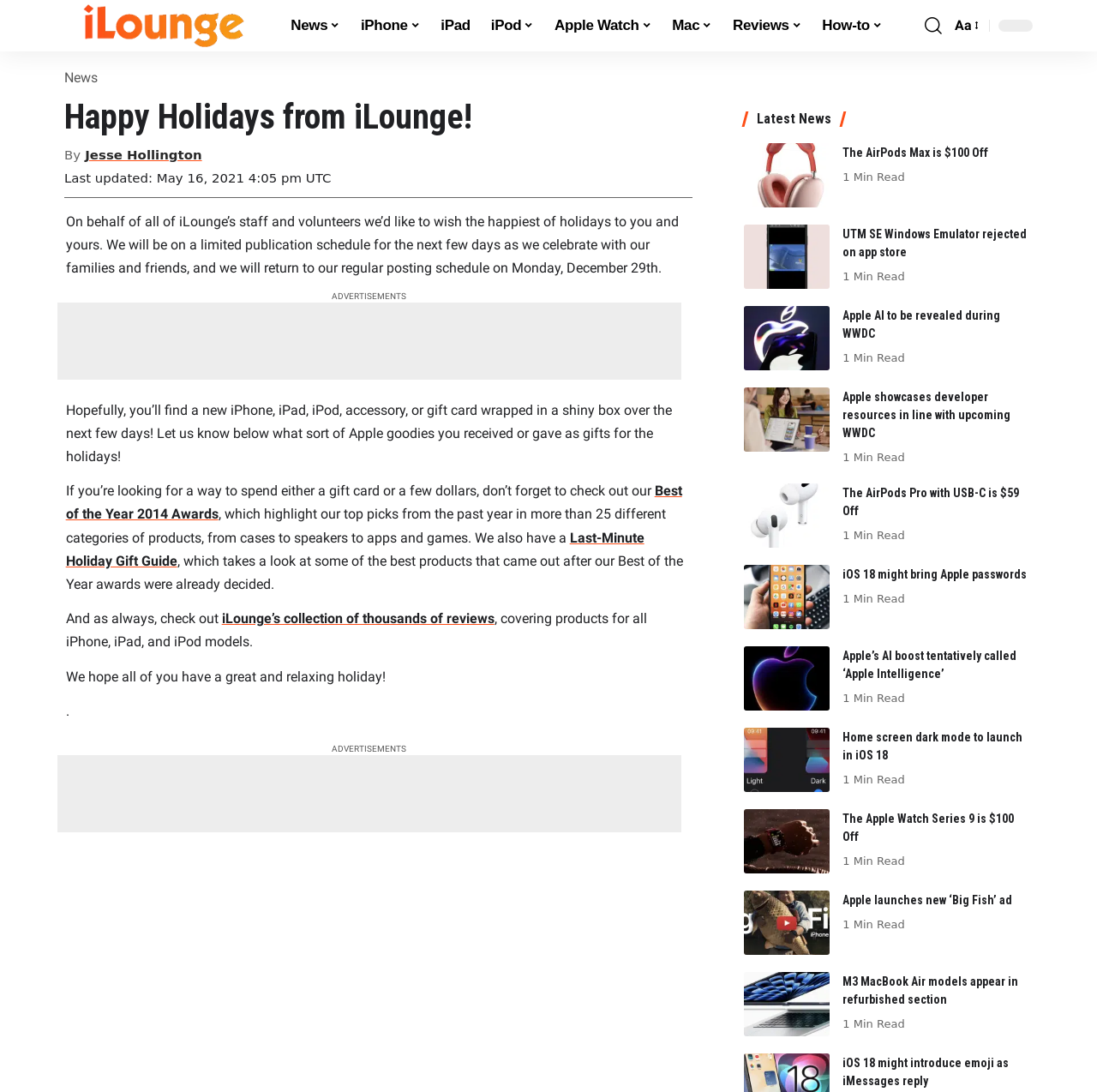Locate the bounding box coordinates of the element you need to click to accomplish the task described by this instruction: "Click on the 'News' link".

[0.059, 0.064, 0.089, 0.078]